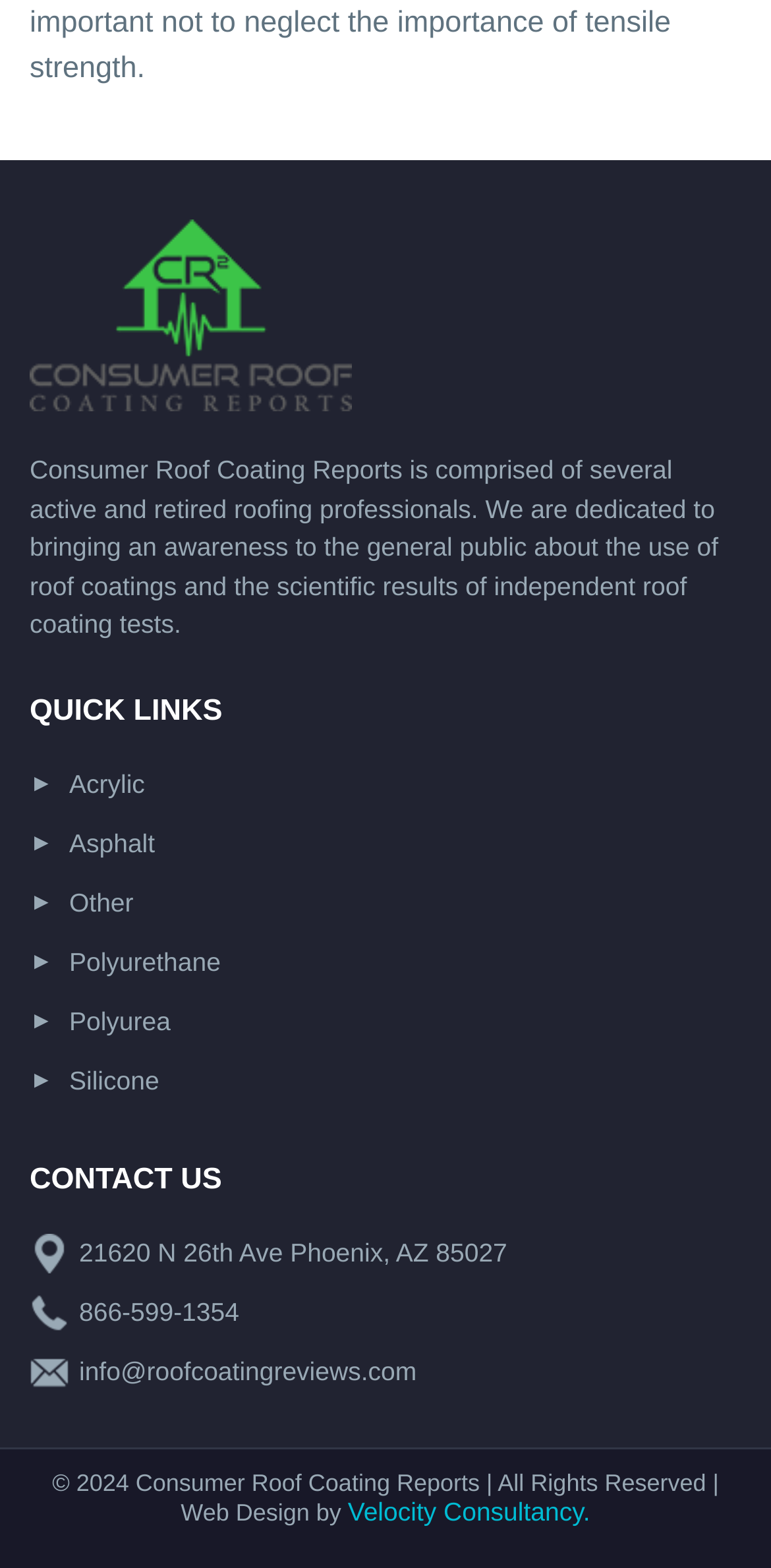Give a one-word or short-phrase answer to the following question: 
What is the name of the organization?

Consumer Roof Coating Reports